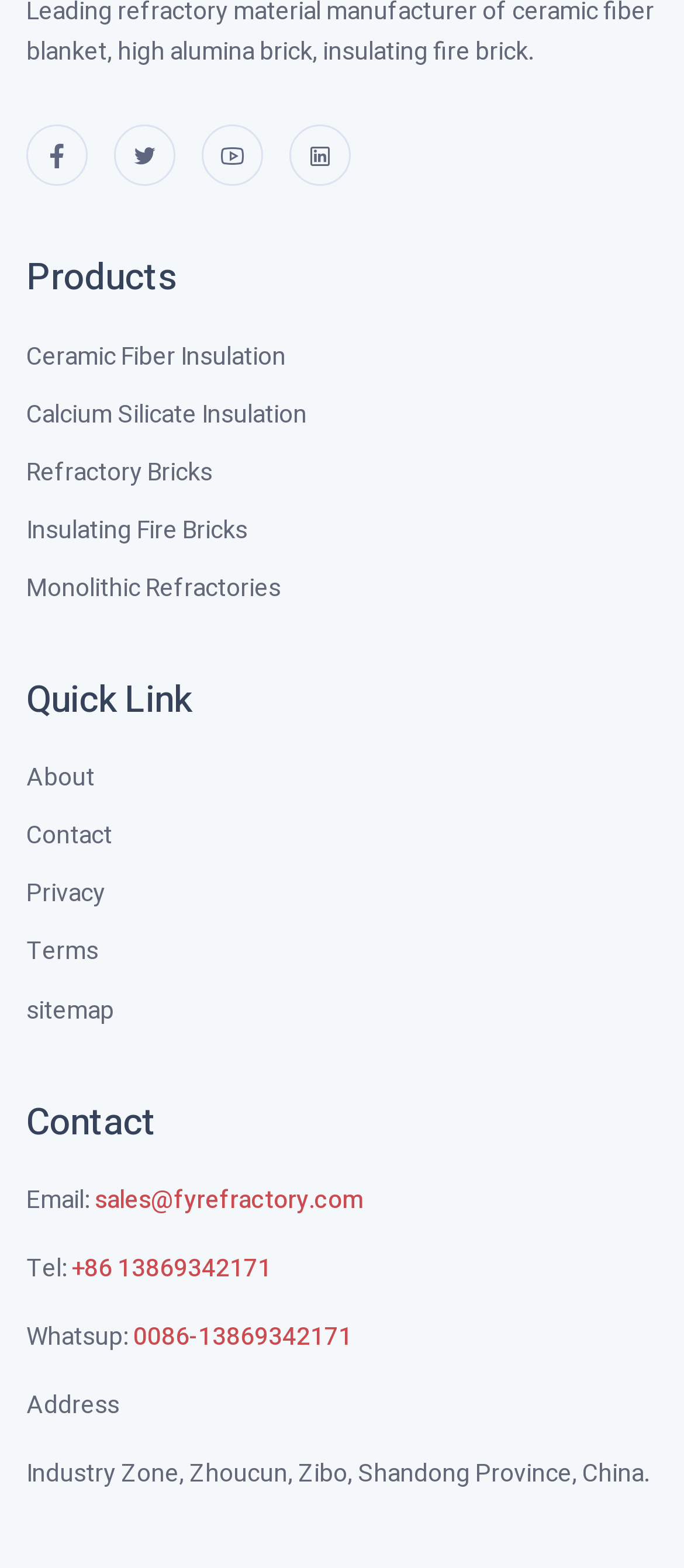Provide the bounding box coordinates of the section that needs to be clicked to accomplish the following instruction: "Call +86 13869342171."

[0.105, 0.796, 0.397, 0.822]